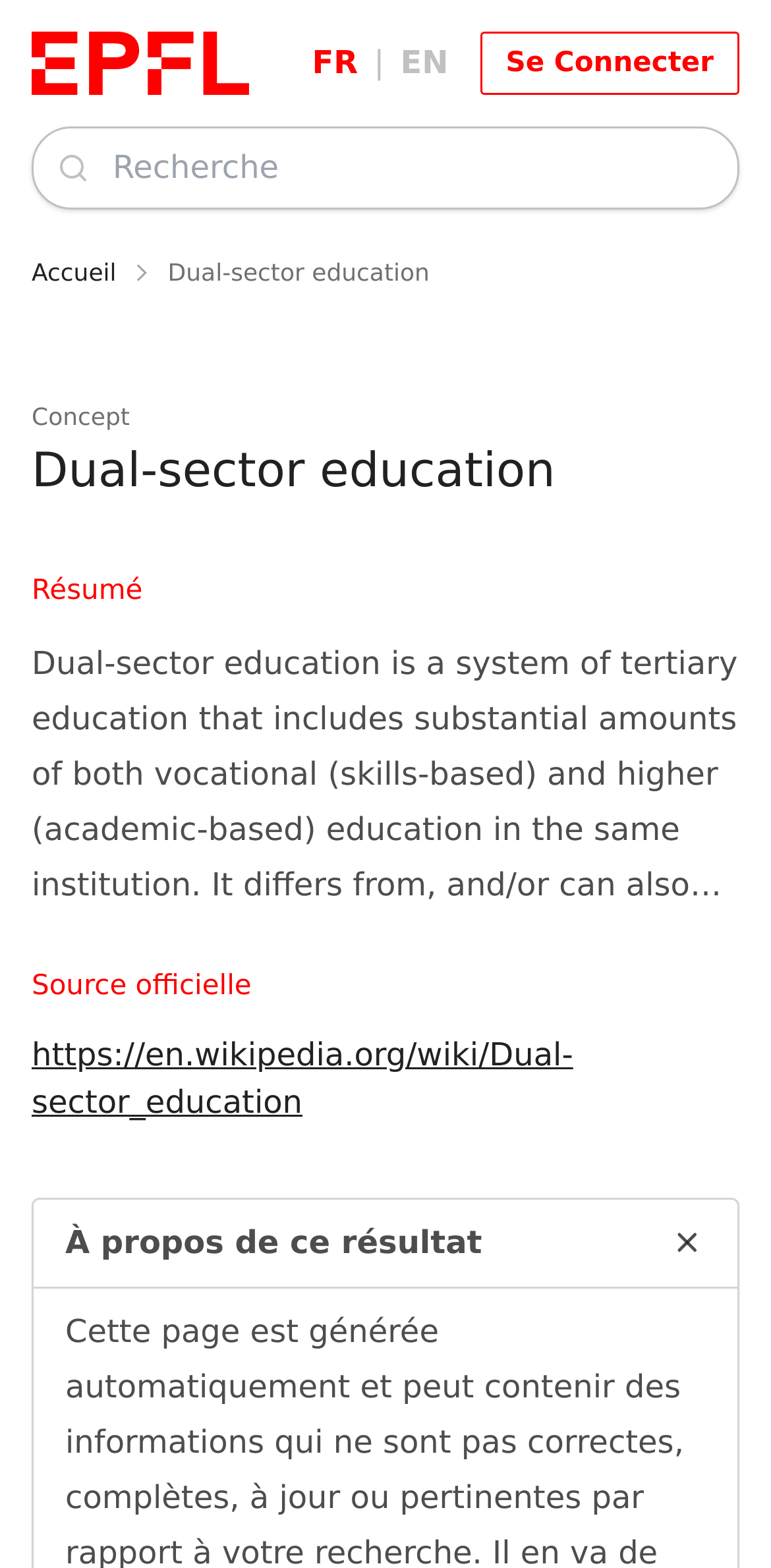Given the webpage screenshot, identify the bounding box of the UI element that matches this description: "https://en.wikipedia.org/wiki/Dual-sector_education".

[0.041, 0.661, 0.743, 0.715]